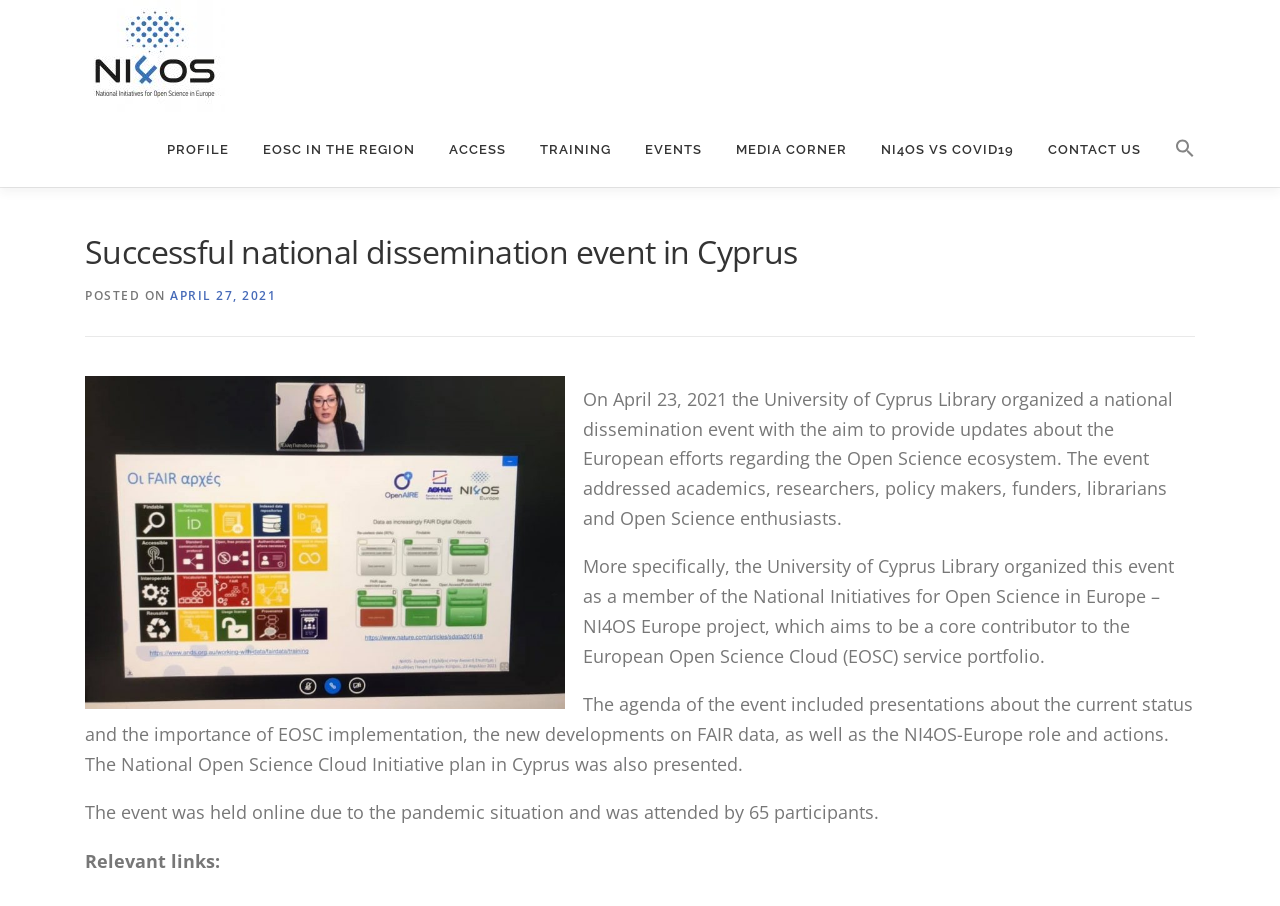How many participants attended the event?
Relying on the image, give a concise answer in one word or a brief phrase.

65